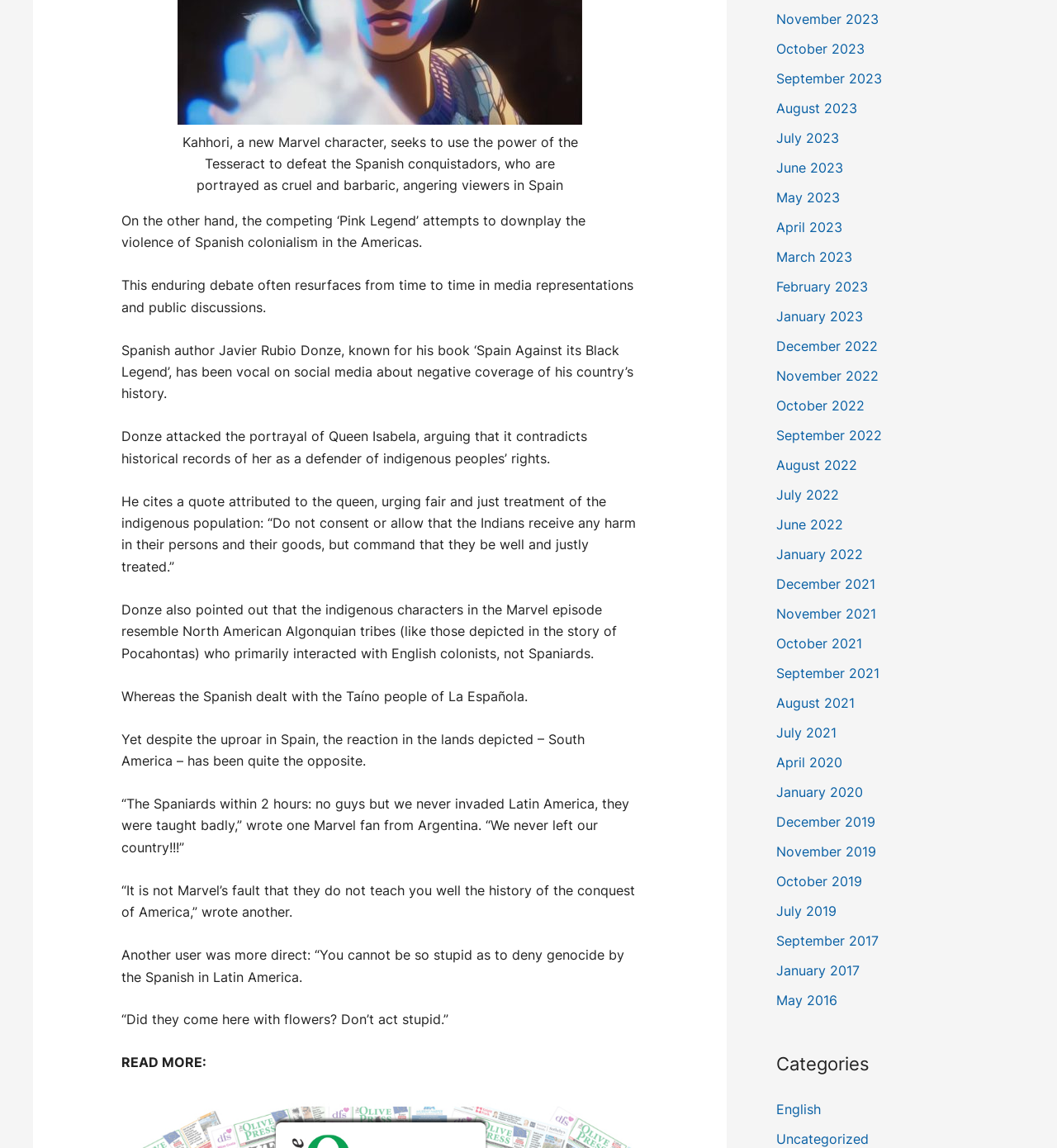Analyze the image and answer the question with as much detail as possible: 
What is the book written by Javier Rubio Donze?

The StaticText element with ID 299 mentions 'Spanish author Javier Rubio Donze, known for his book ‘Spain Against its Black Legend’', indicating that the book written by Javier Rubio Donze is 'Spain Against its Black Legend'.